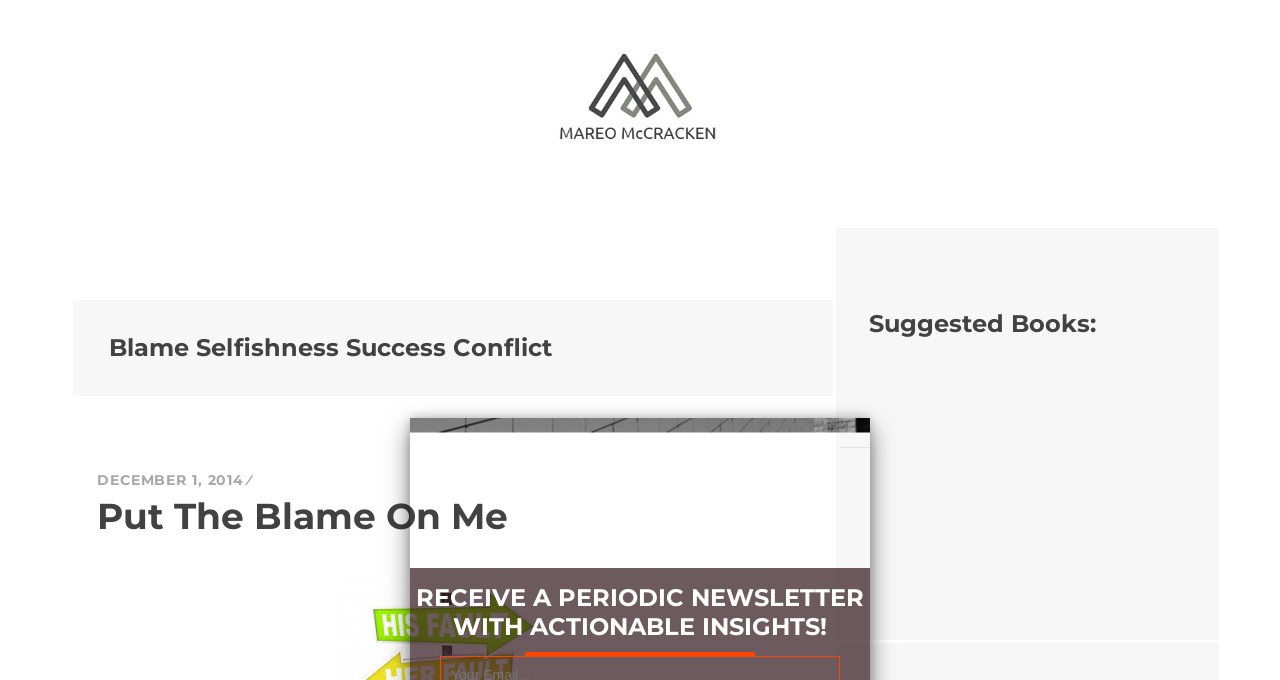Determine the bounding box coordinates for the UI element matching this description: "Mareo McCracken".

[0.076, 0.267, 0.298, 0.322]